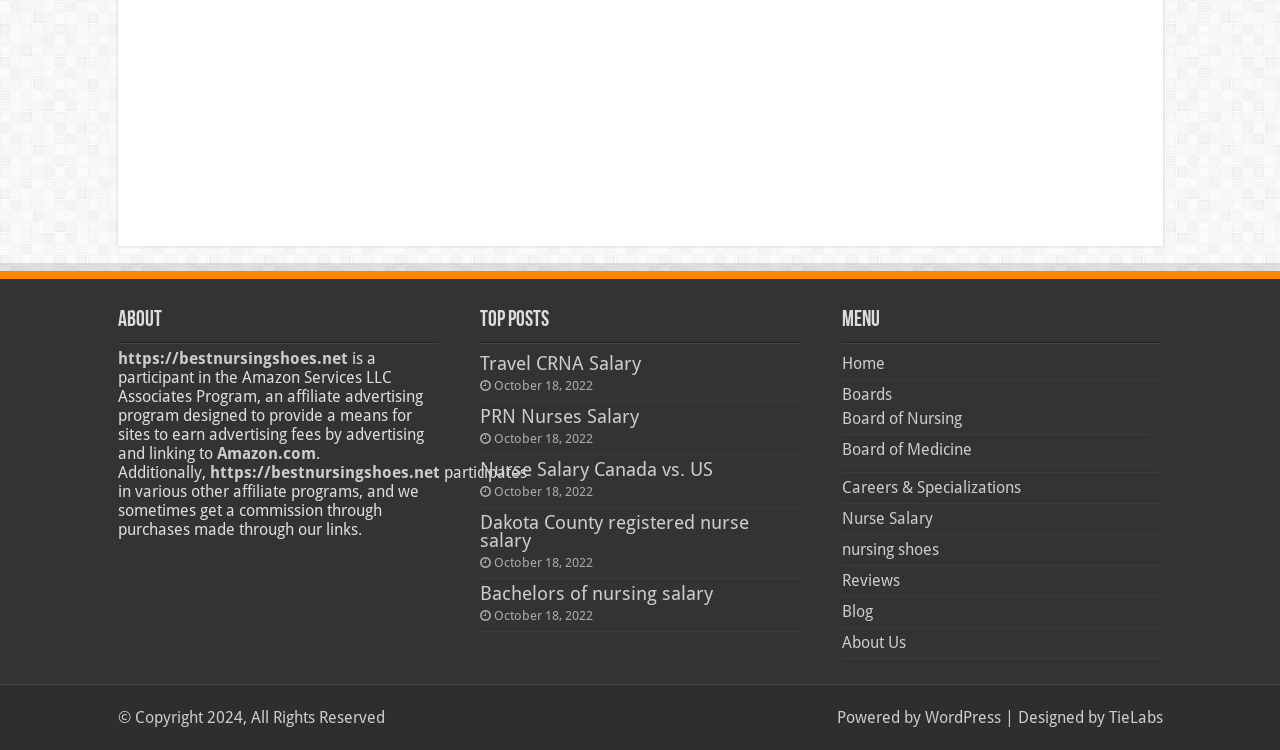Find the bounding box coordinates for the area that should be clicked to accomplish the instruction: "Visit the 'Travel CRNA Salary' page".

[0.375, 0.47, 0.501, 0.498]